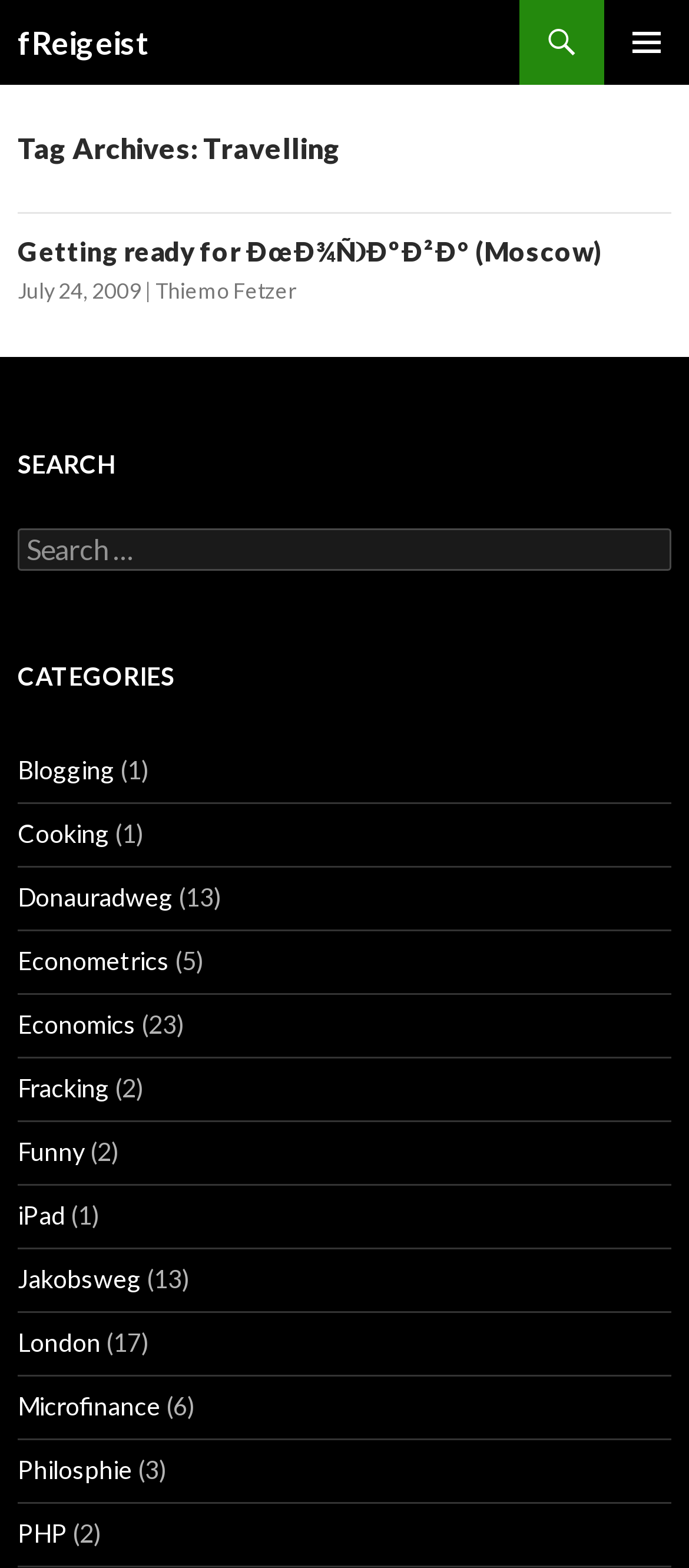Highlight the bounding box coordinates of the element you need to click to perform the following instruction: "Click on the primary menu button."

[0.877, 0.0, 1.0, 0.054]